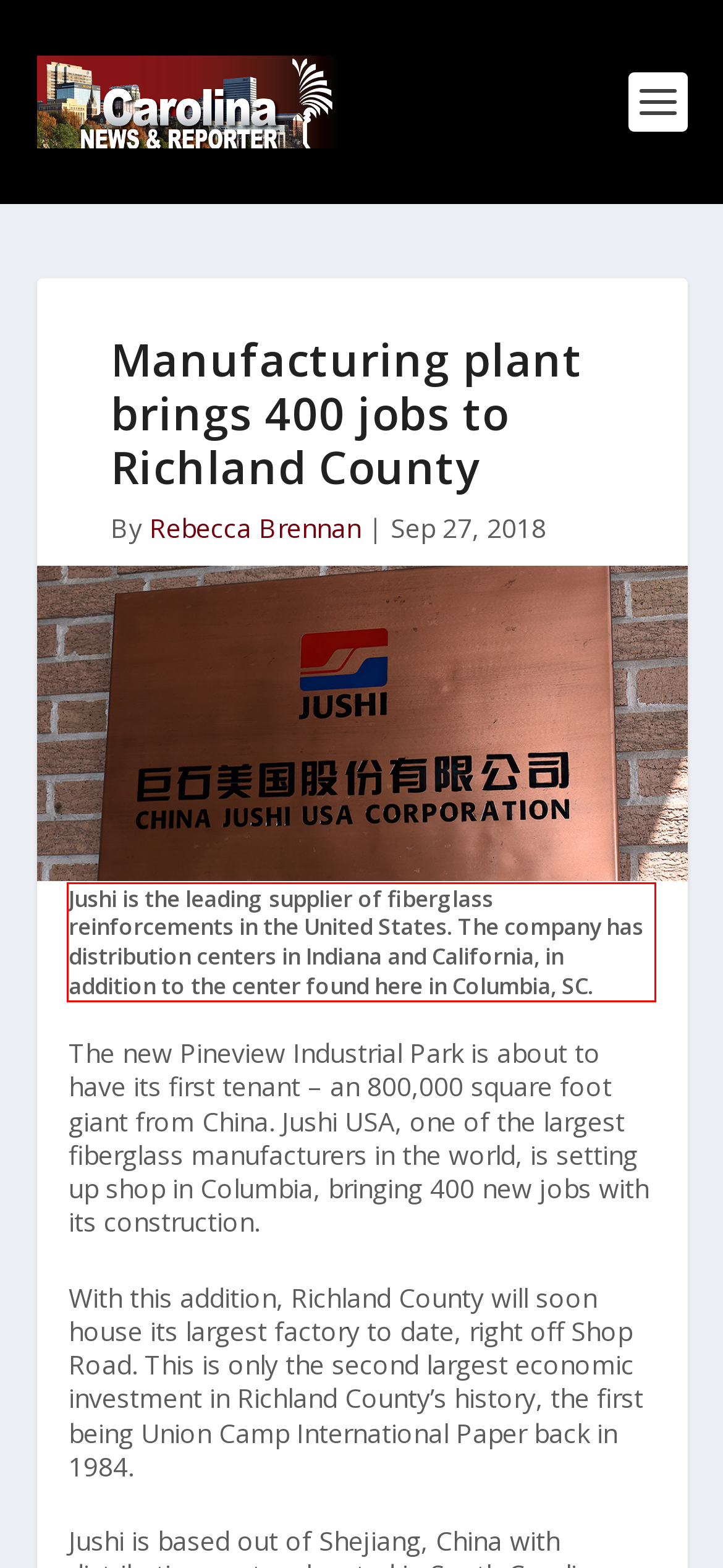Given the screenshot of a webpage, identify the red rectangle bounding box and recognize the text content inside it, generating the extracted text.

Jushi is the leading supplier of fiberglass reinforcements in the United States. The company has distribution centers in Indiana and California, in addition to the center found here in Columbia, SC.